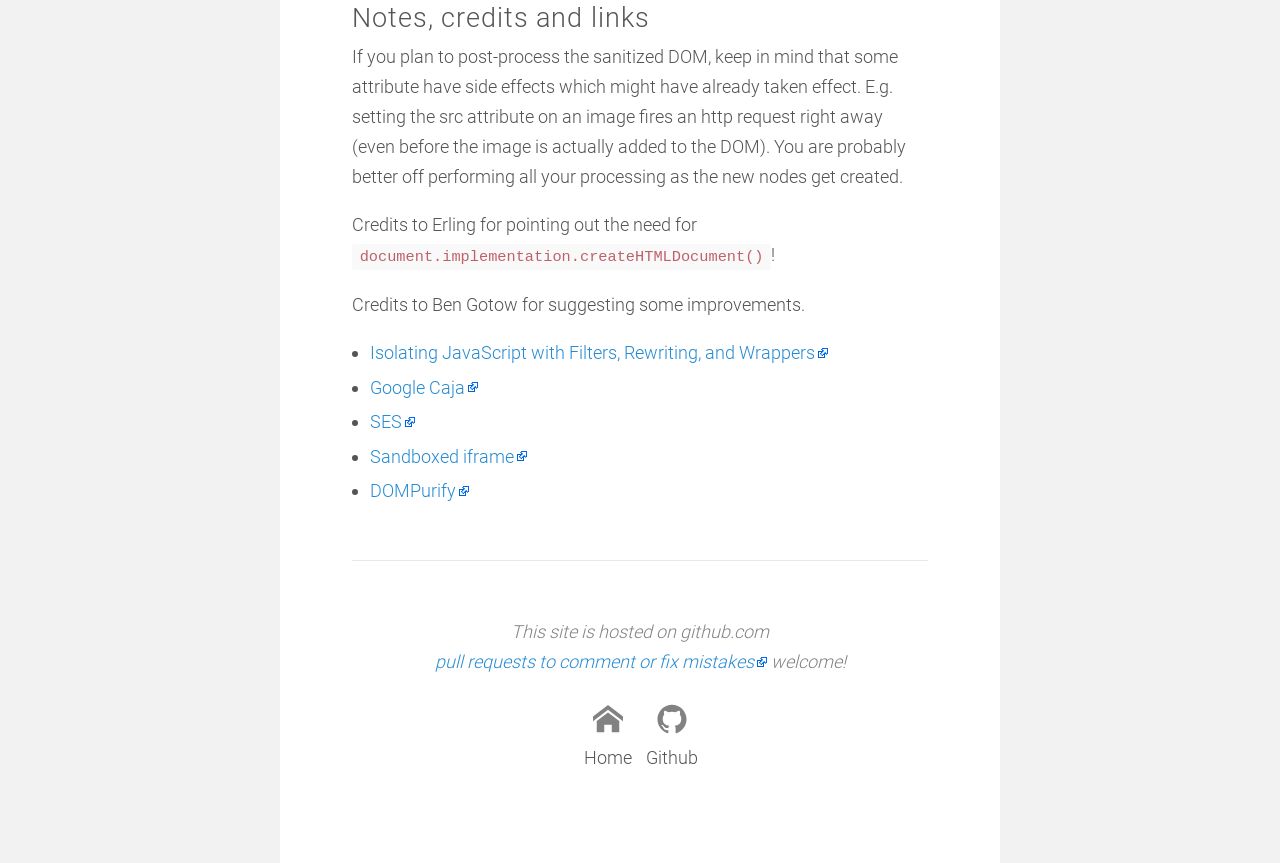Answer the question using only one word or a concise phrase: How many images are on the webpage?

2